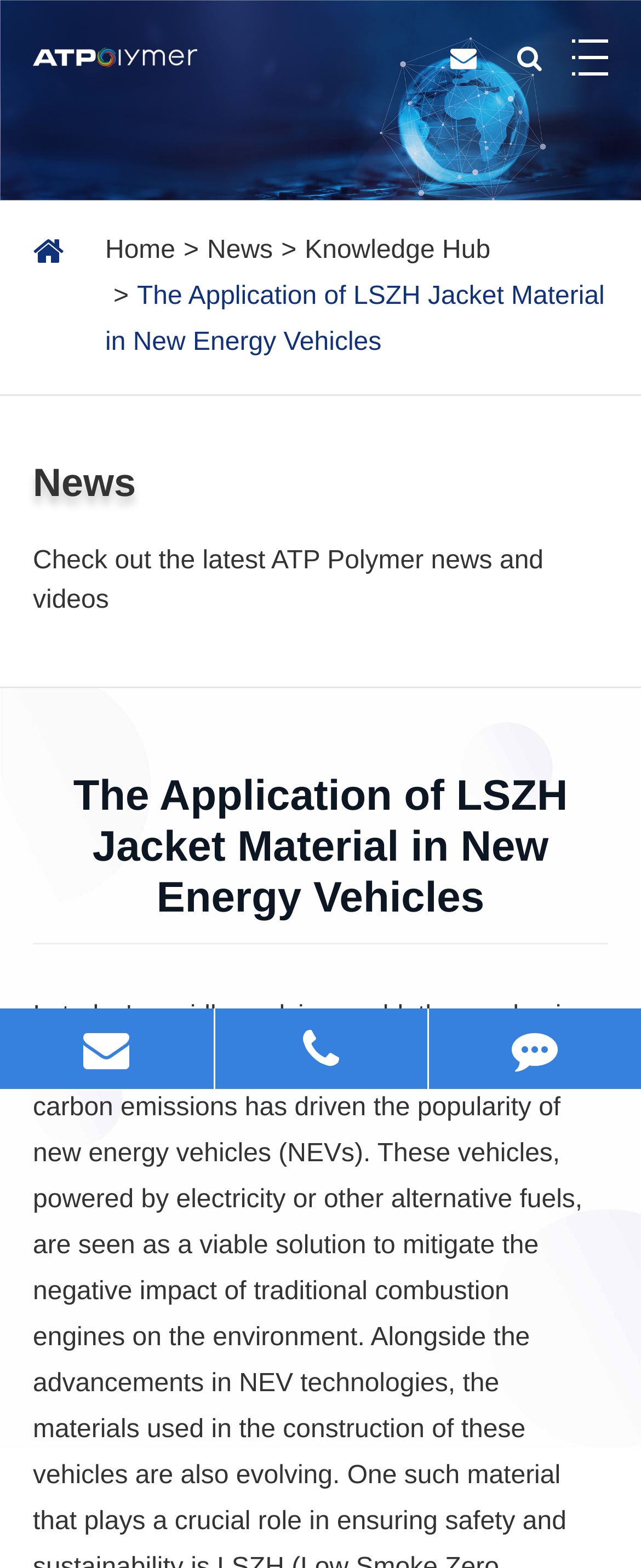What is the phone number on the page?
Using the visual information, answer the question in a single word or phrase.

+86-18028225970